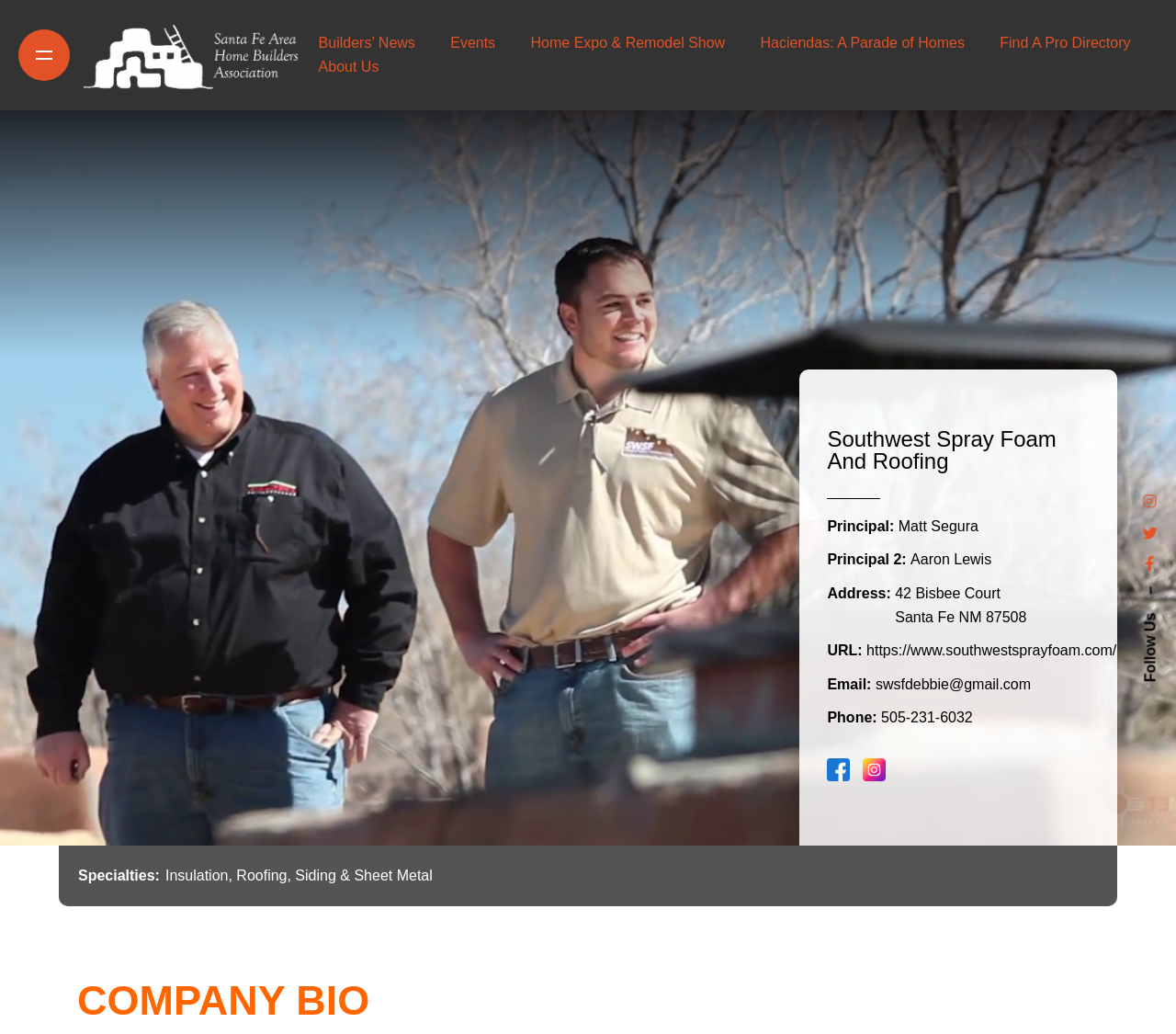Find the bounding box coordinates of the area that needs to be clicked in order to achieve the following instruction: "Contact the company via email". The coordinates should be specified as four float numbers between 0 and 1, i.e., [left, top, right, bottom].

[0.744, 0.654, 0.877, 0.678]